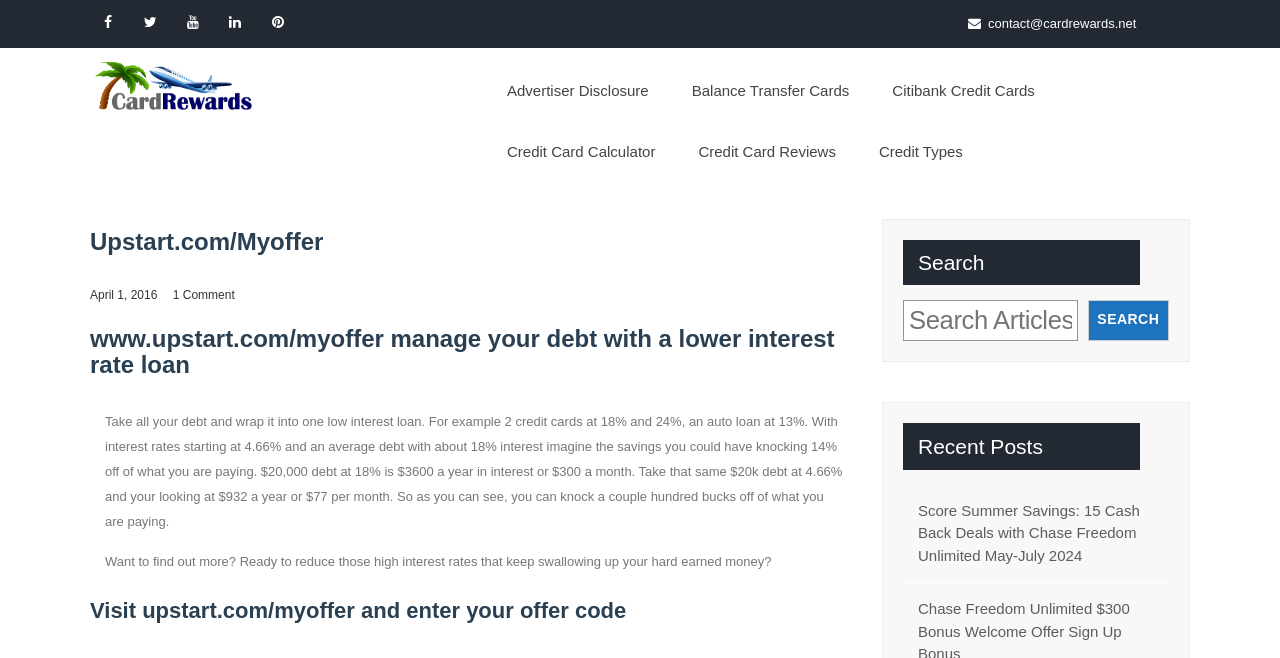What is the contact email address?
Please answer the question with a detailed response using the information from the screenshot.

The contact email address is located in the top right corner of the webpage, and it is listed as 'contact@cardrewards.net'. This suggests that users can reach out to the website administrators or support team via this email address.